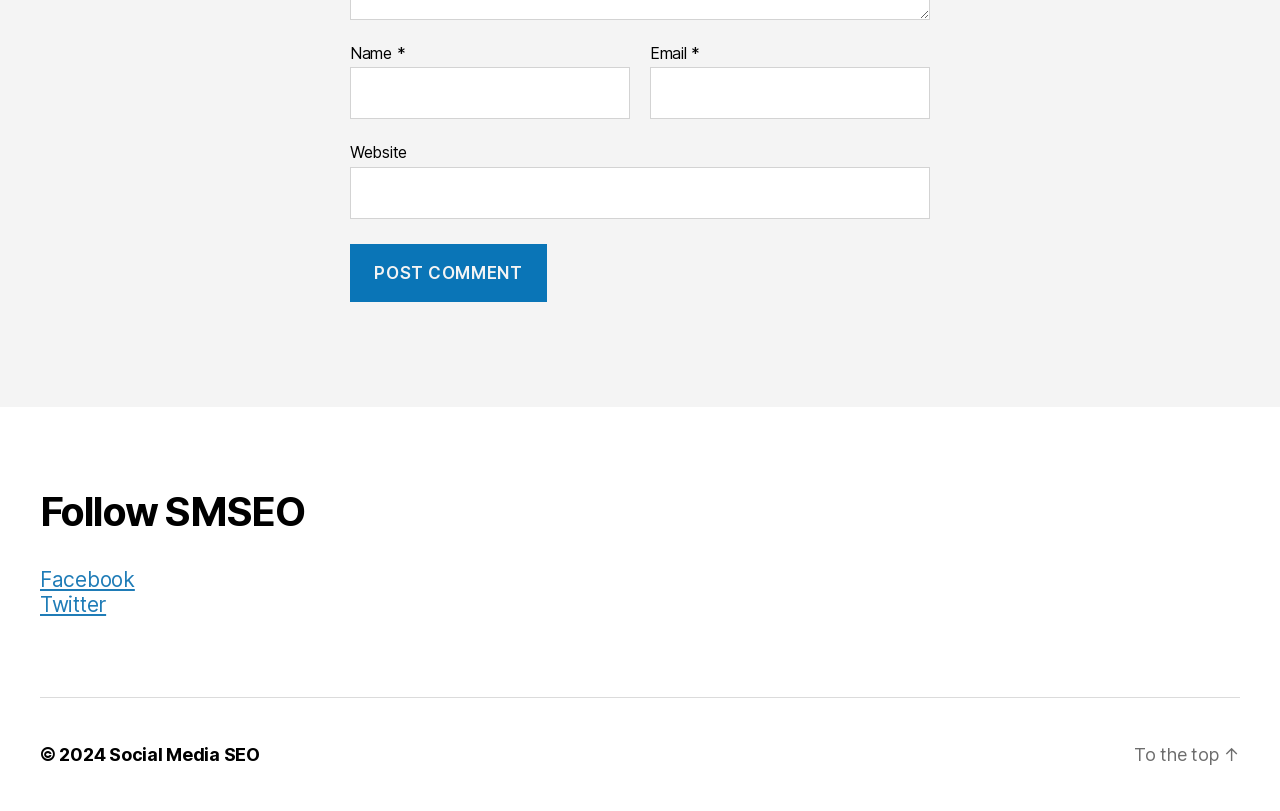Answer the question using only one word or a concise phrase: Is the 'Website' field required?

No